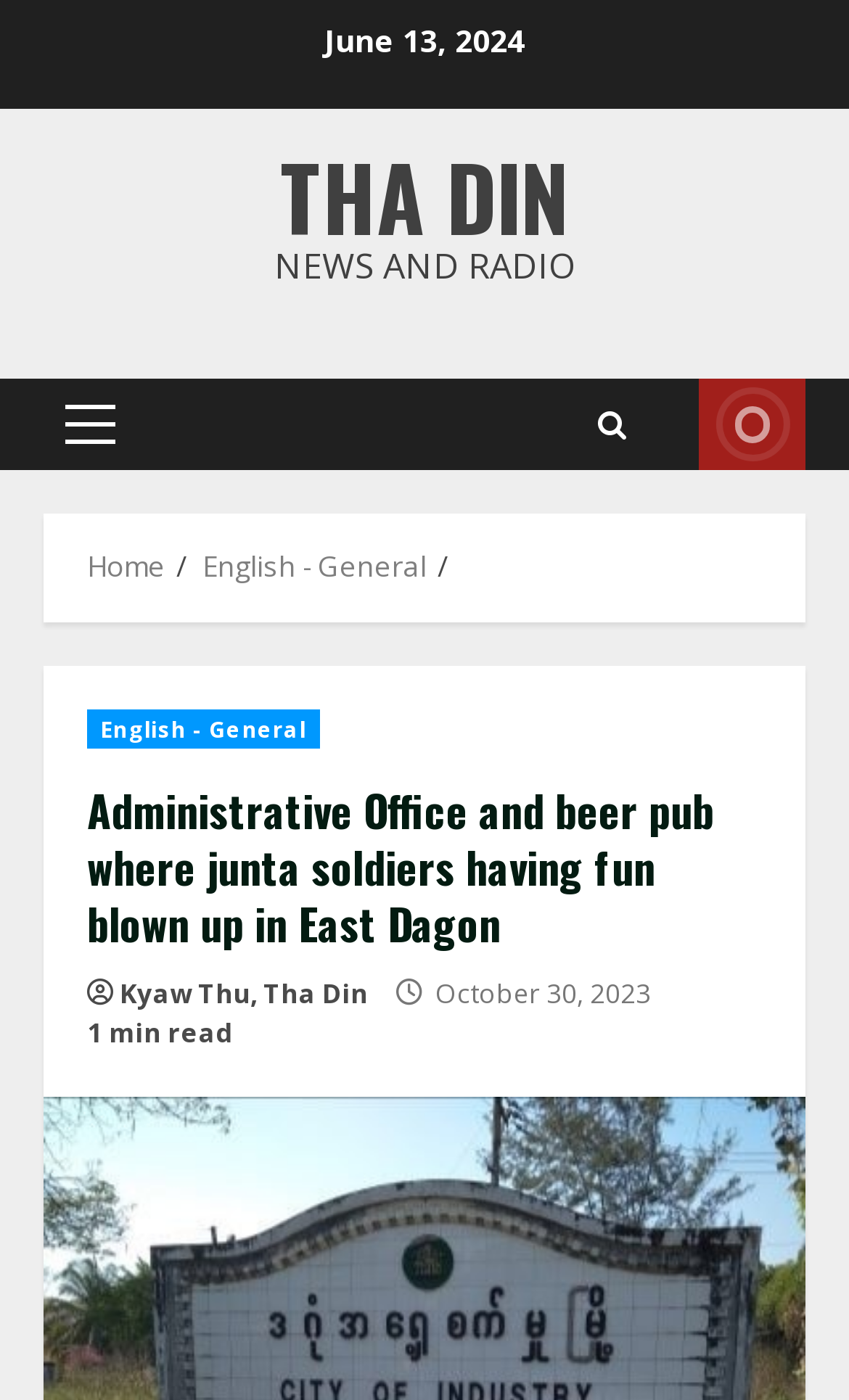Detail the webpage's structure and highlights in your description.

The webpage appears to be a news article page. At the top, there is a date "June 13, 2024" and a link to "THA DIN" positioned next to it. Below these elements, there is a text "NEWS AND RADIO" followed by a primary menu button on the left side. On the right side, there is a search icon and a "LIVE" link.

The main content of the page is divided into sections. The top section has a breadcrumb navigation menu with links to "Home" and "English - General". Below the navigation menu, there is a header section with a title "Administrative Office and beer pub where junta soldiers having fun blown up in East Dagon" and a link to "English - General" on the left side. On the right side, there is a link to "Kyaw Thu, Tha Din" and a date "October 30, 2023". Additionally, there is a text "1 min read" at the bottom of this section.

There are a total of 7 links on the page, including the primary menu button, and 4 static text elements. The layout of the page is organized, with clear headings and concise text.